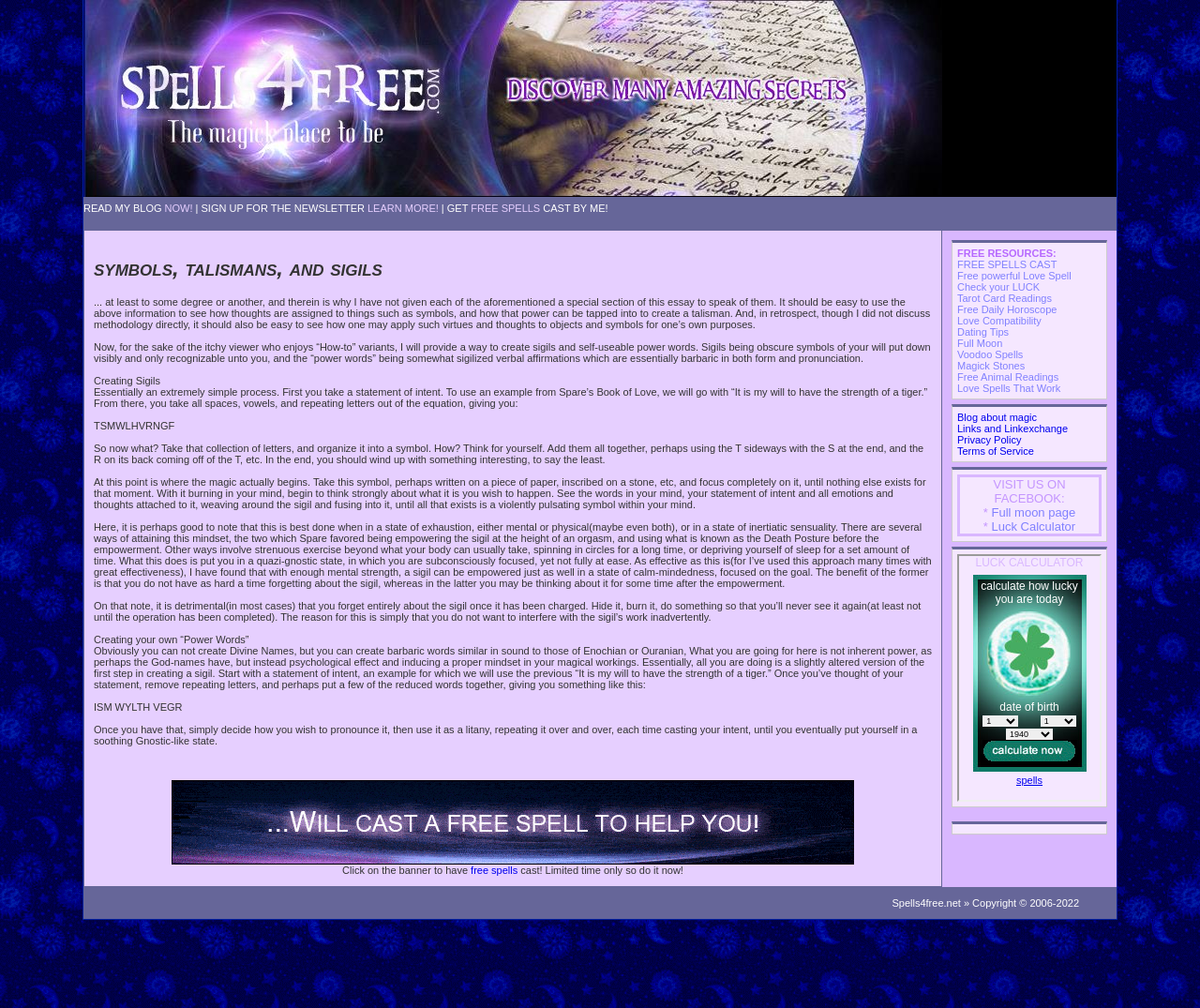Identify and extract the main heading of the webpage.

symbols, talismans, and sigils